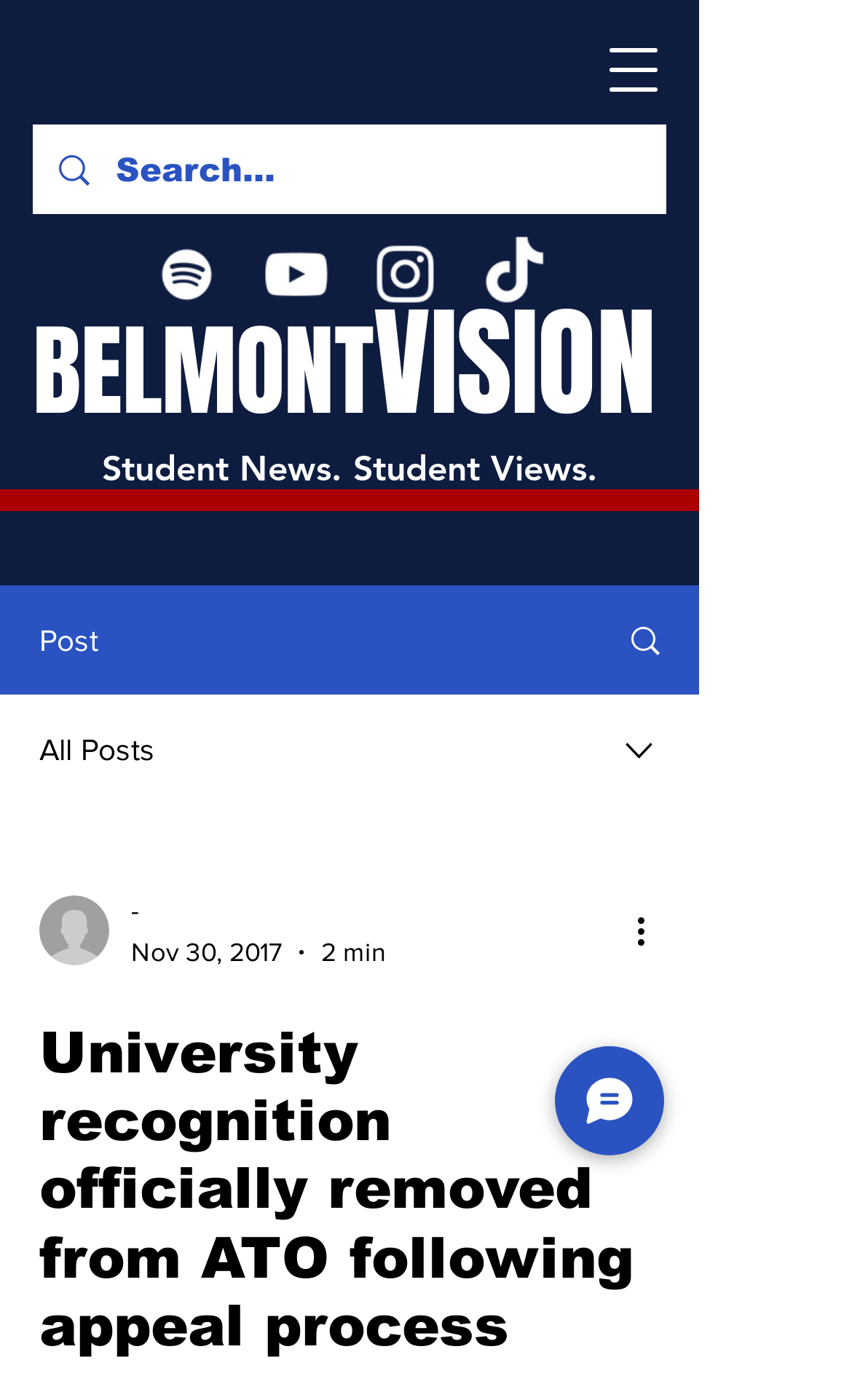Locate the UI element described as follows: "-". Return the bounding box coordinates as four float numbers between 0 and 1 in the order [left, top, right, bottom].

[0.154, 0.636, 0.454, 0.665]